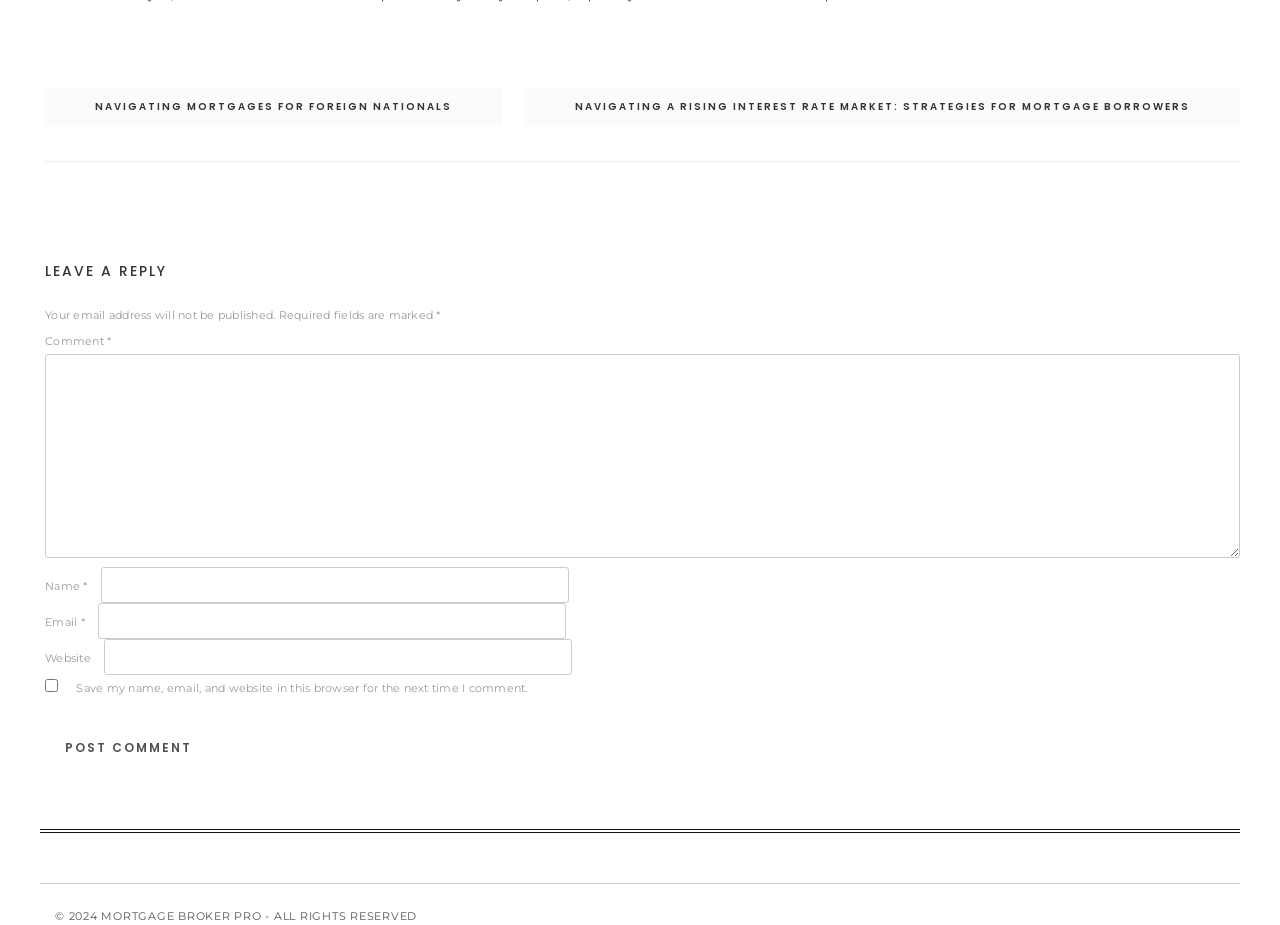Refer to the screenshot and answer the following question in detail:
What is the purpose of the 'Post navigation' section?

The 'Post navigation' section is located at the top of the webpage and contains links to other posts, such as 'NAVIGATING A RISING INTEREST RATE MARKET: STRATEGIES FOR MORTGAGE BORROWERS' and 'NAVIGATING MORTGAGES FOR FOREIGN NATIONALS'. This section is intended to help users navigate to other related posts.